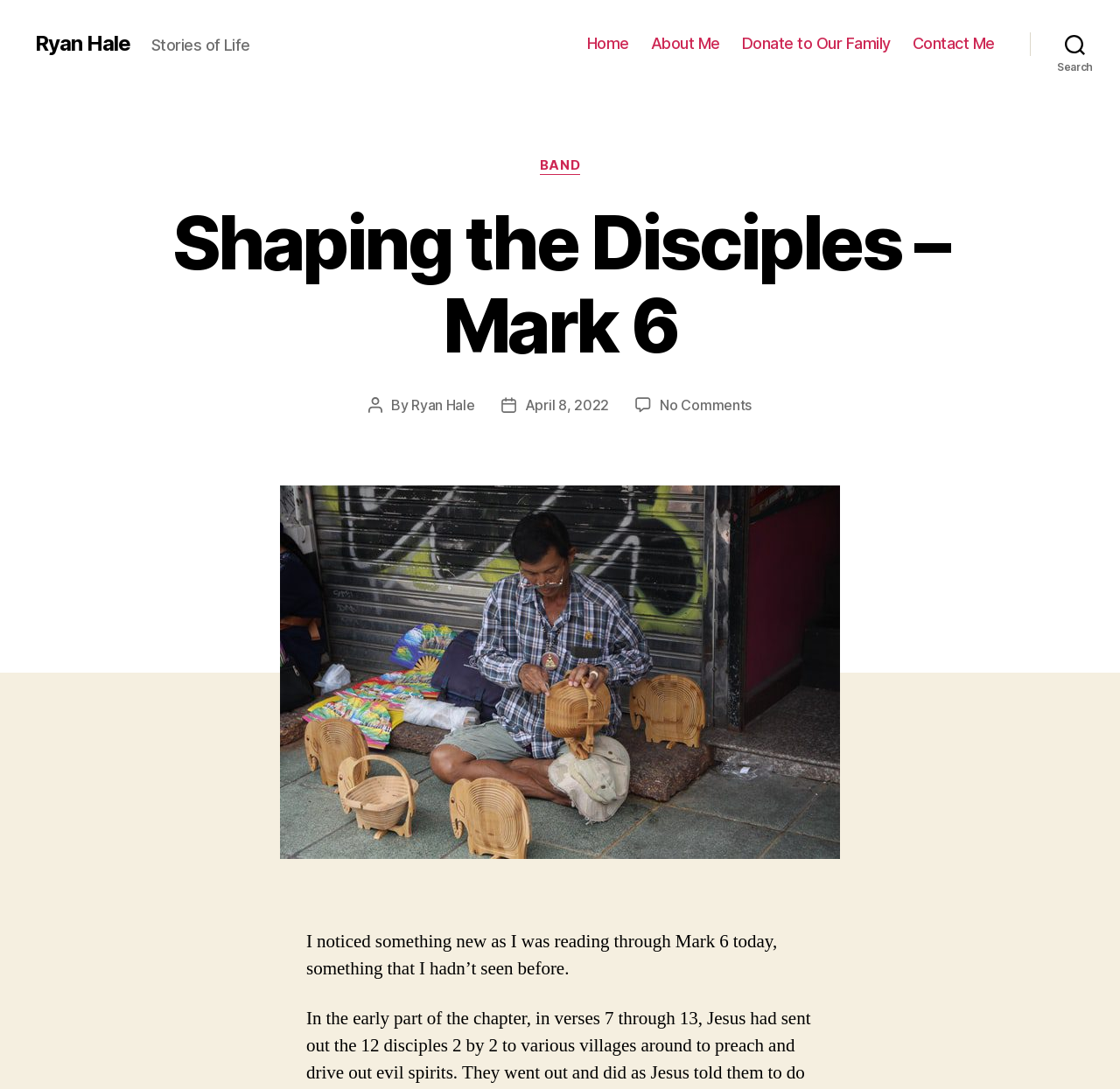Identify the bounding box coordinates of the part that should be clicked to carry out this instruction: "visit the about me page".

[0.581, 0.031, 0.643, 0.049]